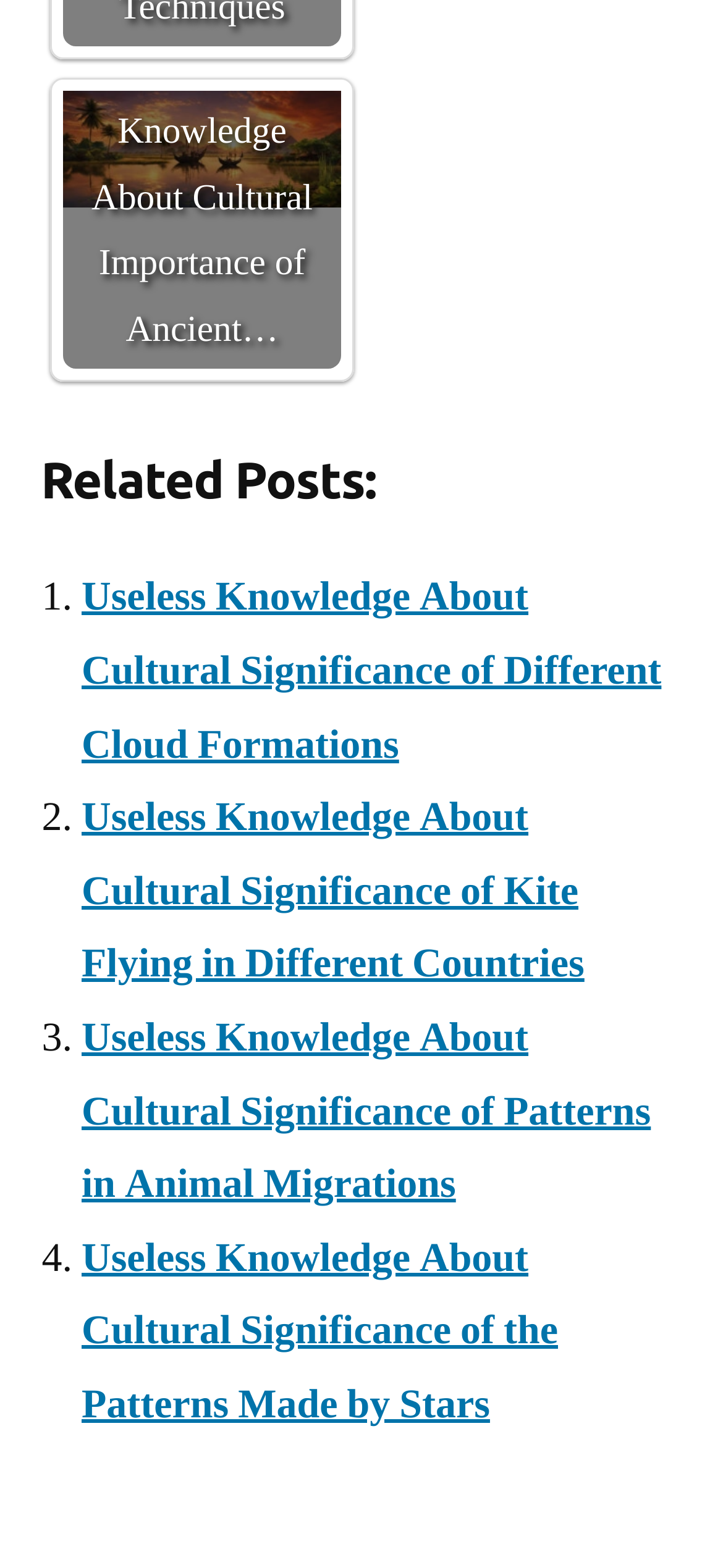Is there an image on the webpage?
Identify the answer in the screenshot and reply with a single word or phrase.

Yes